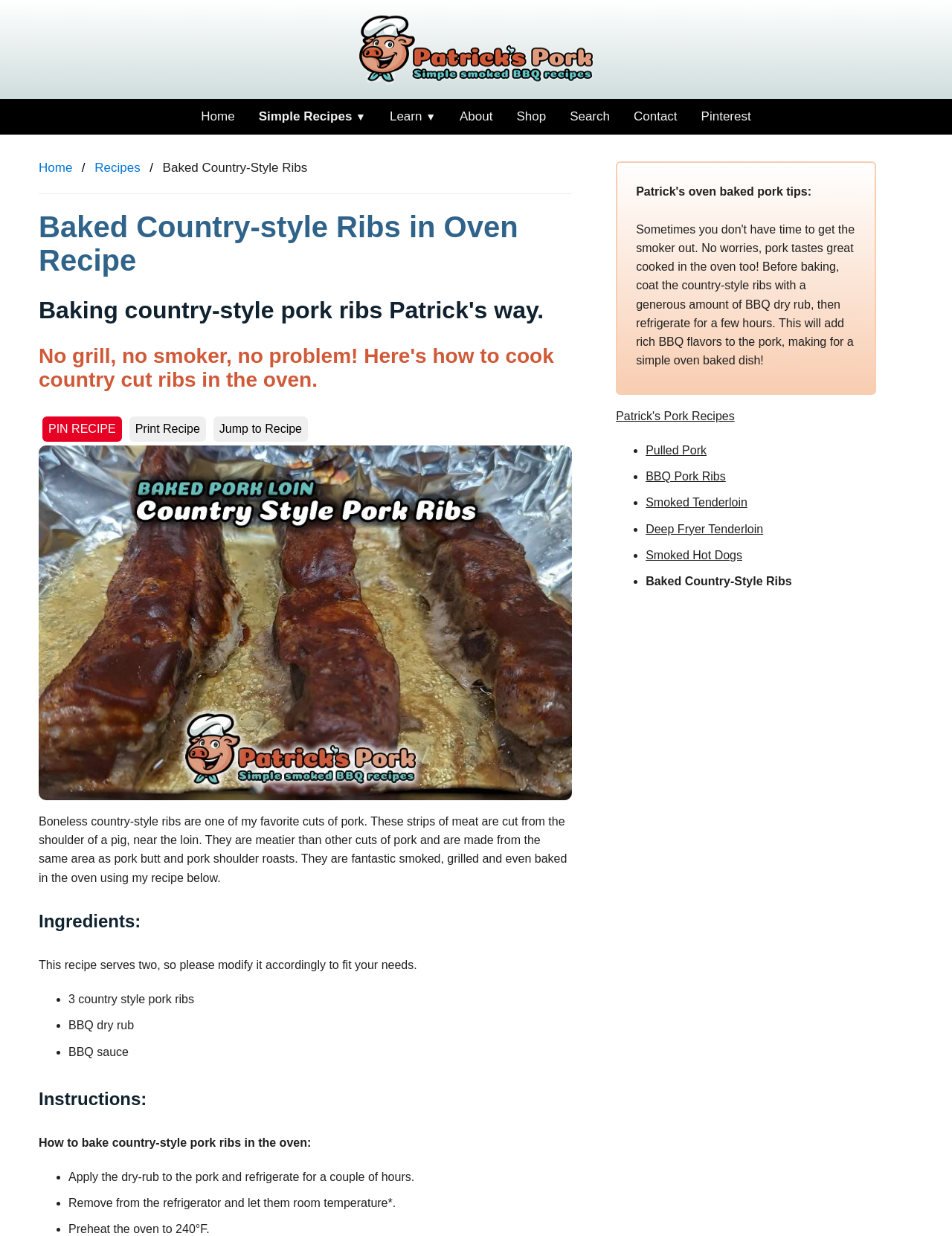Determine the bounding box coordinates for the element that should be clicked to follow this instruction: "Click the 'Print Recipe' button". The coordinates should be given as four float numbers between 0 and 1, in the format [left, top, right, bottom].

[0.136, 0.337, 0.216, 0.357]